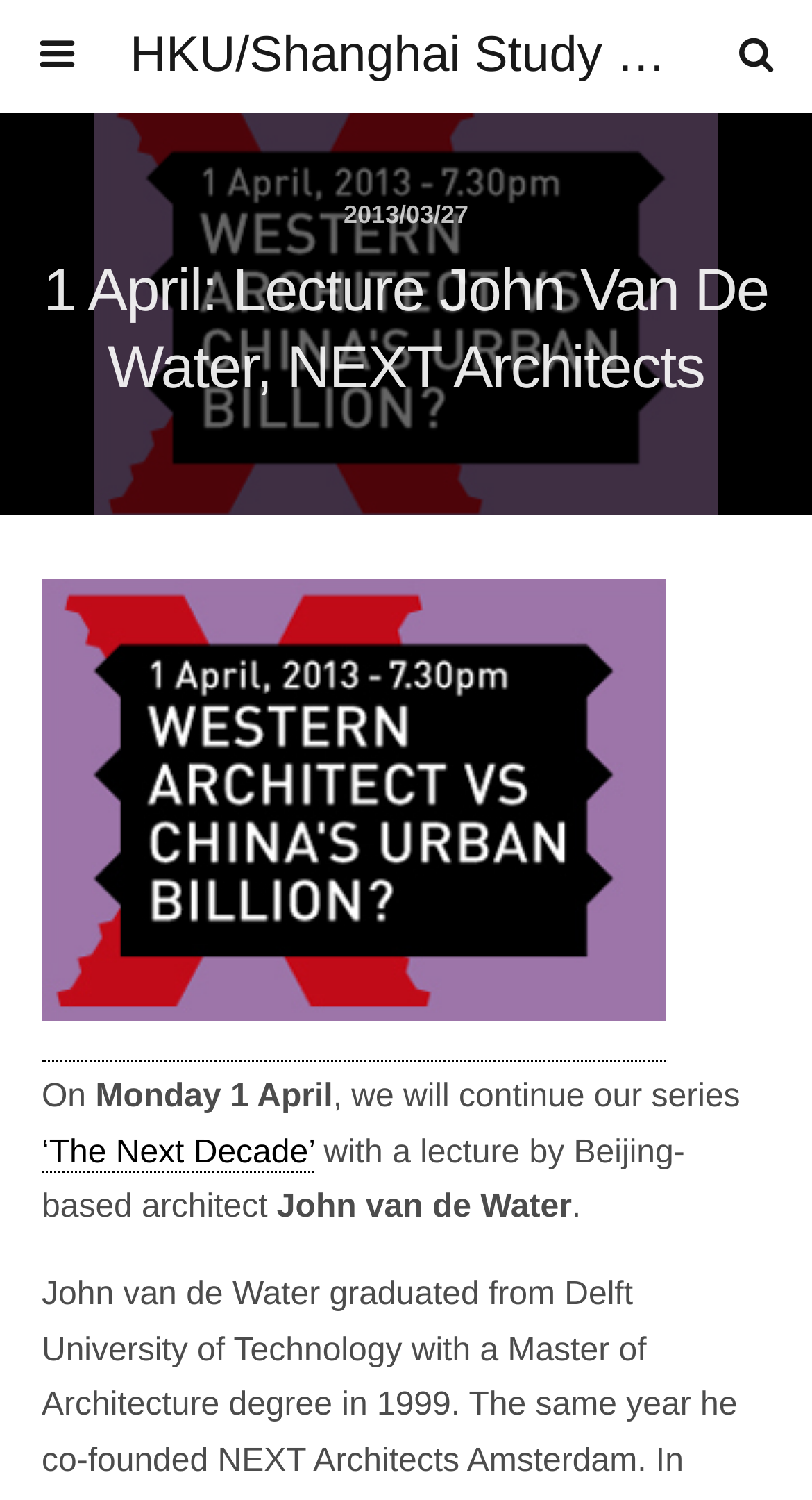Please answer the following question using a single word or phrase: 
Who is the speaker of the lecture?

John van de Water